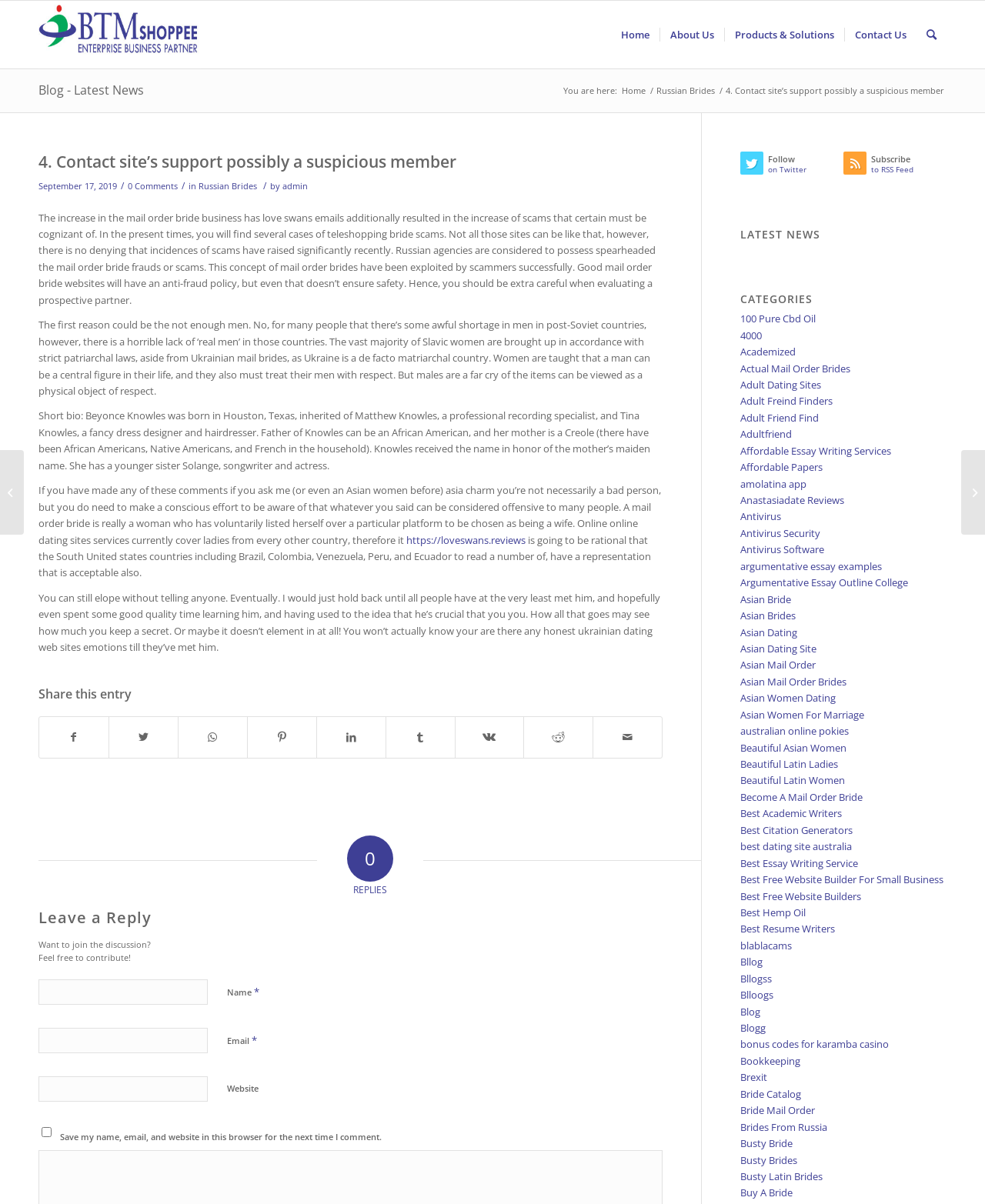Locate the bounding box coordinates for the element described below: "bonus codes for karamba casino". The coordinates must be four float values between 0 and 1, formatted as [left, top, right, bottom].

[0.752, 0.862, 0.903, 0.873]